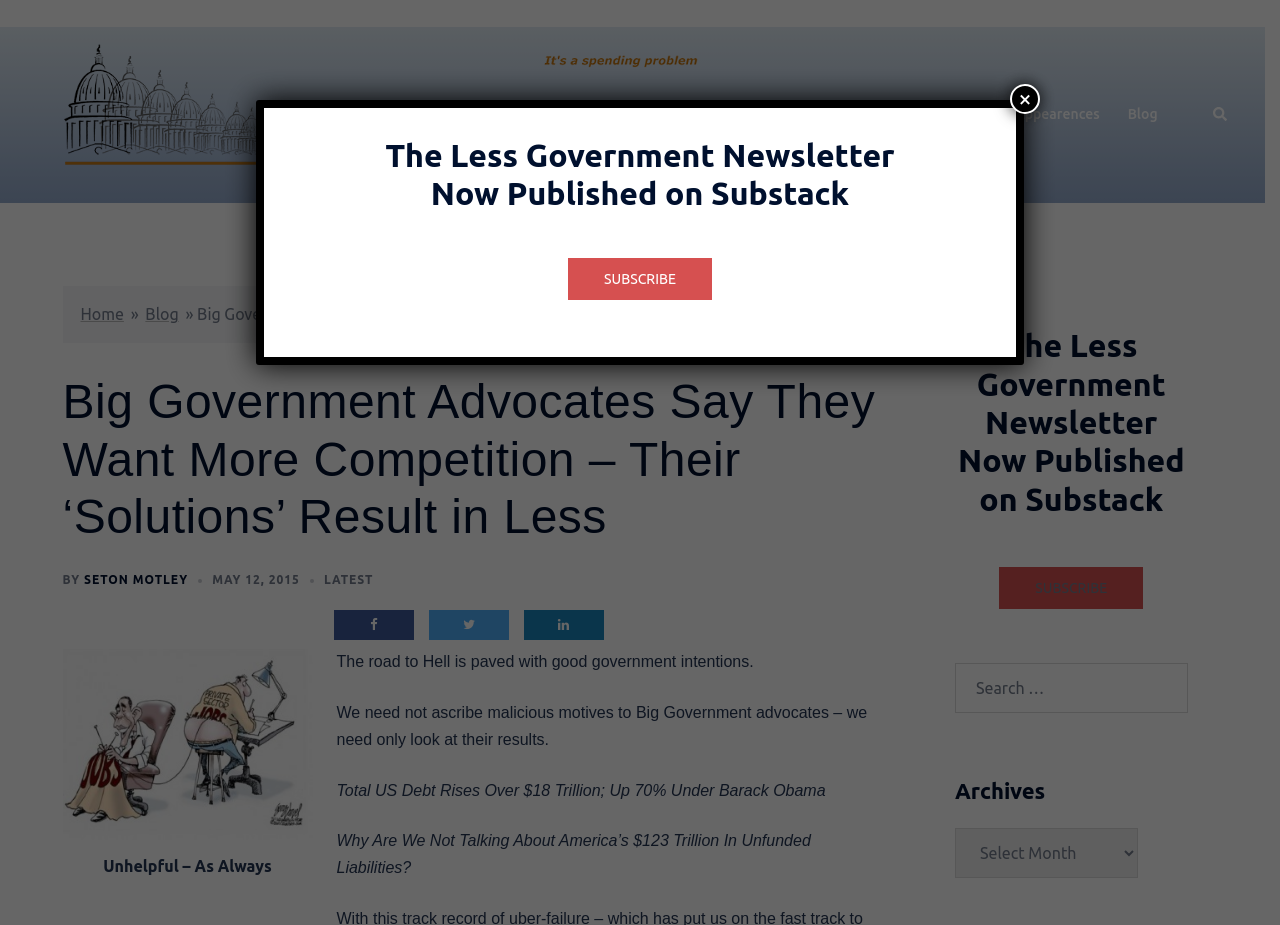Pinpoint the bounding box coordinates of the clickable area necessary to execute the following instruction: "Search for something". The coordinates should be given as four float numbers between 0 and 1, namely [left, top, right, bottom].

[0.746, 0.717, 0.928, 0.776]